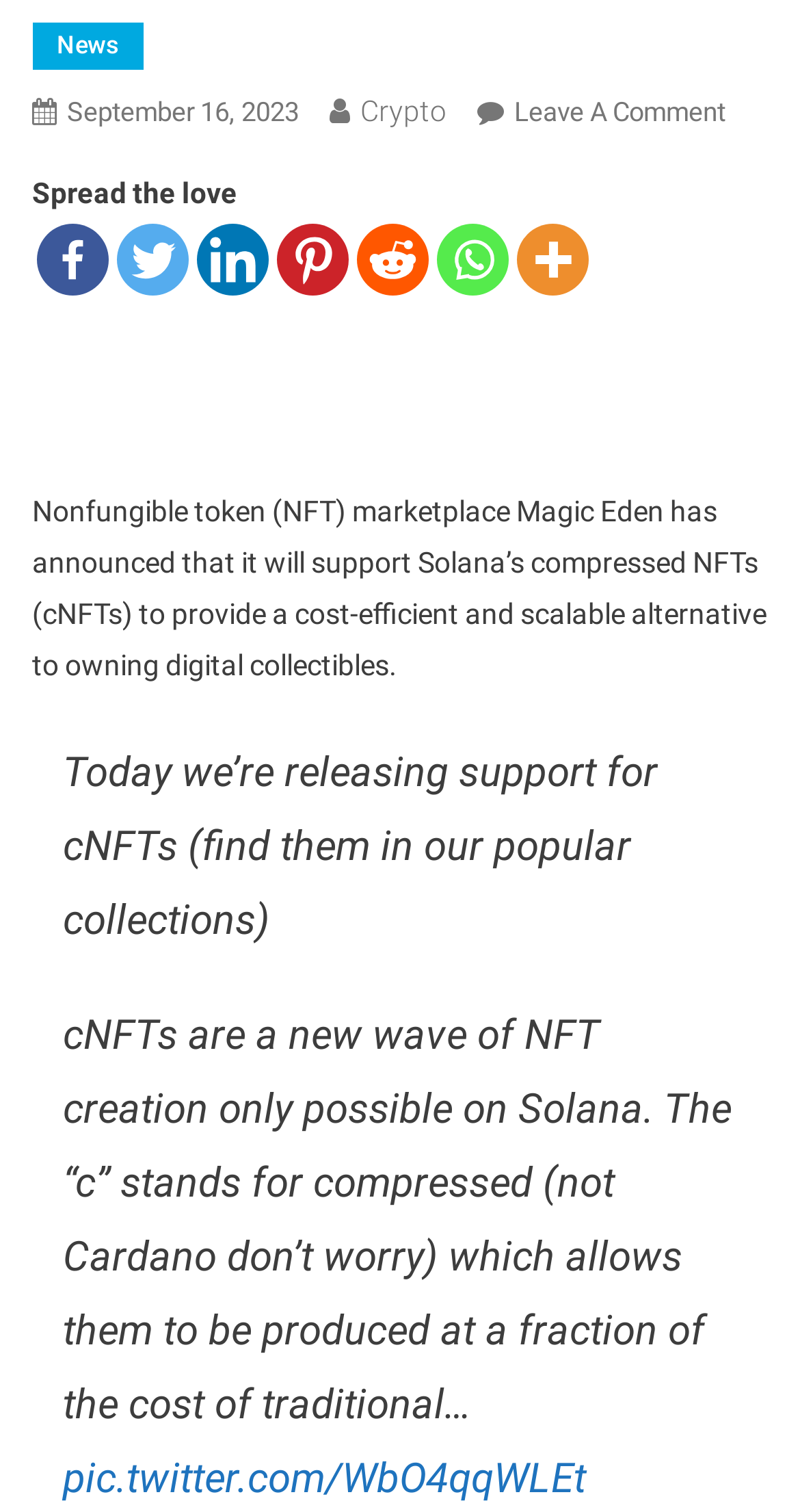Locate the bounding box coordinates of the clickable element to fulfill the following instruction: "Read the article about Magic Eden and Solana’s compressed NFTs". Provide the coordinates as four float numbers between 0 and 1 in the format [left, top, right, bottom].

[0.643, 0.064, 0.907, 0.084]